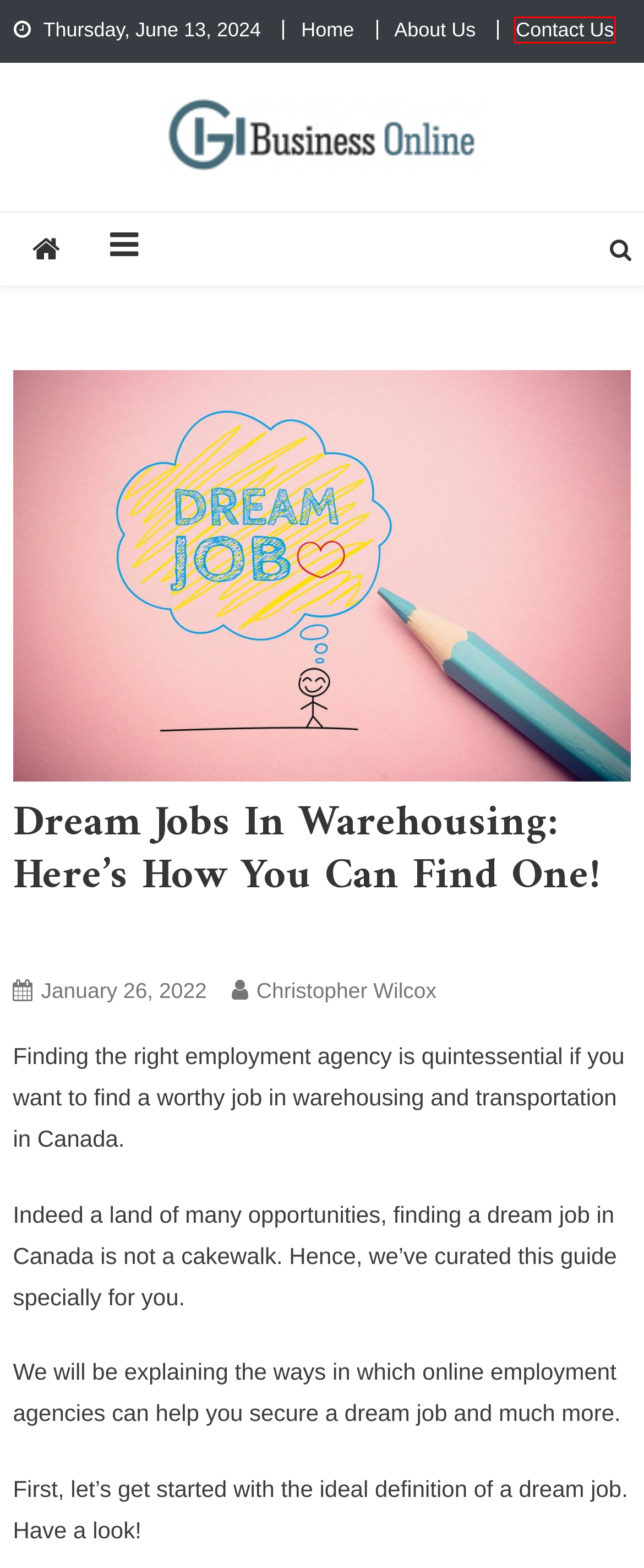You are presented with a screenshot of a webpage with a red bounding box. Select the webpage description that most closely matches the new webpage after clicking the element inside the red bounding box. The options are:
A. Contact Us - GH Business Online
B. GH Business Online | Business Blog
C. April 2023 - GH Business Online
D. Business Archives - GH Business Online
E. About Us - GH Business Online
F. robots Archives - GH Business Online
G. May 2021 - GH Business Online
H. Christopher Wilcox, Author at GH Business Online

A